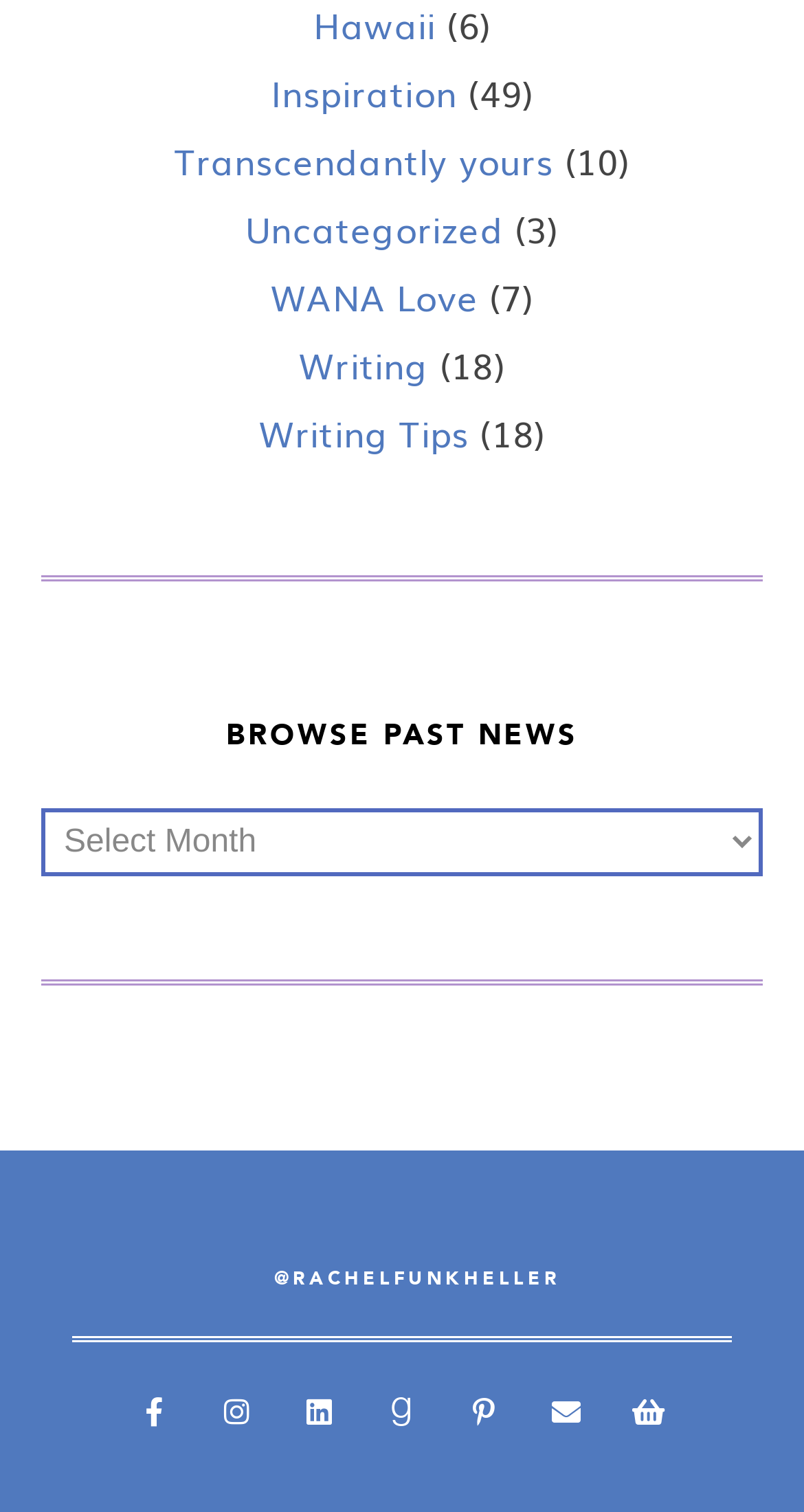What is the last social media icon in the list?
Please provide a full and detailed response to the question.

The last social media icon in the list is the 'Shopping-basket' icon, which is represented by the Unicode character ''. This icon is located at the bottom of the page, to the right of the 'Envelope' icon.